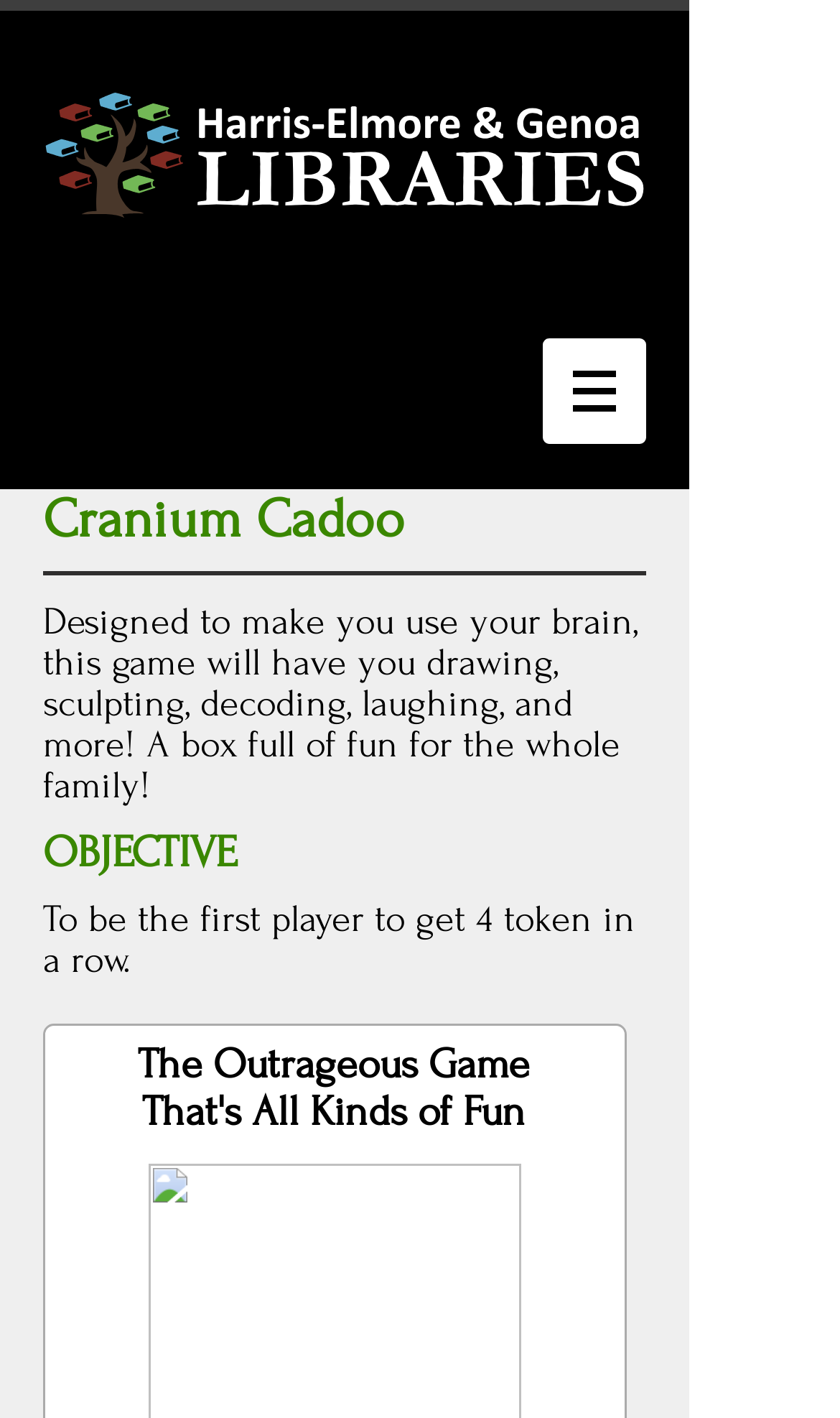What is the name of the game?
Please provide a single word or phrase as the answer based on the screenshot.

Cranium Cadoo